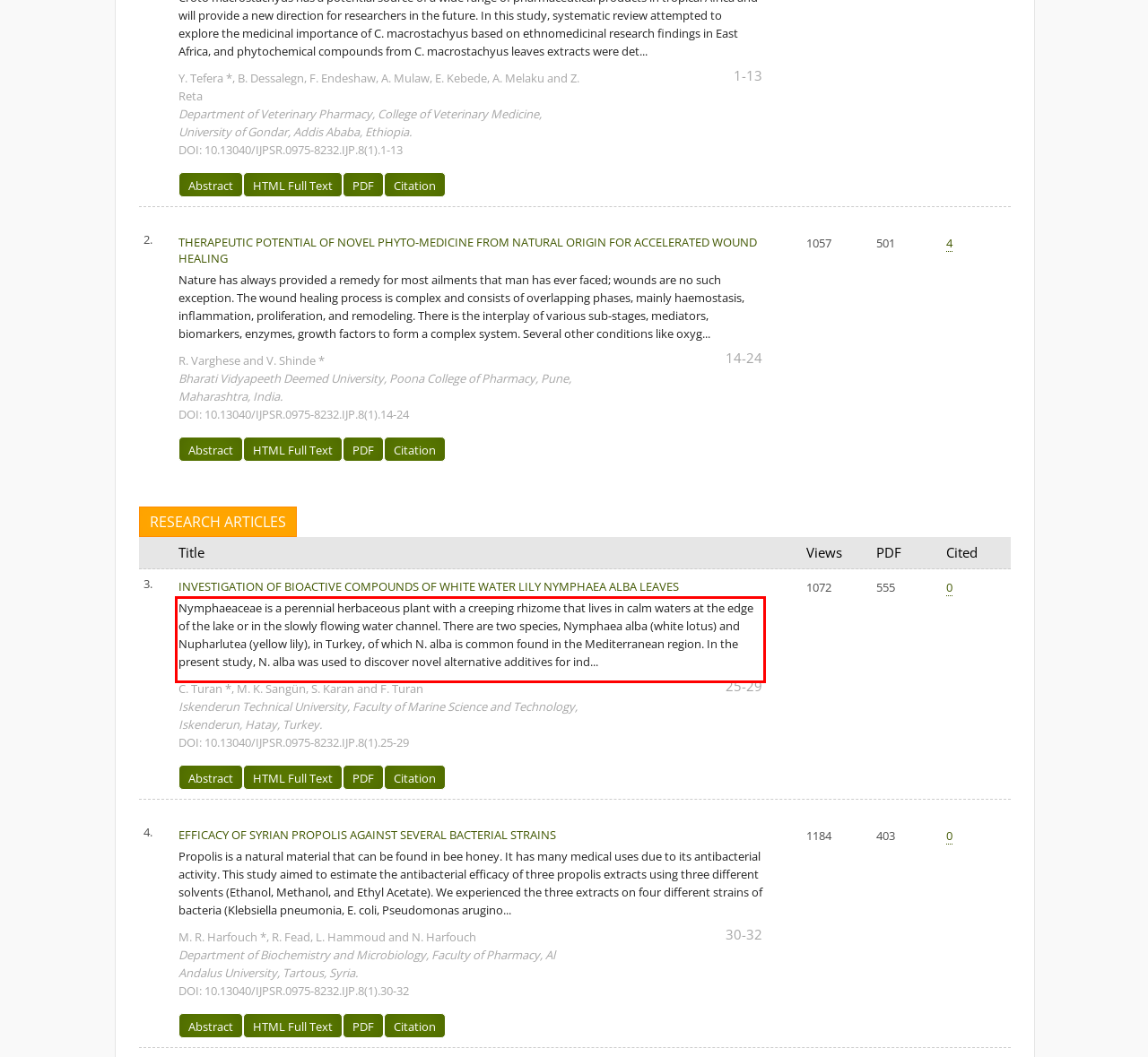You are given a screenshot of a webpage with a UI element highlighted by a red bounding box. Please perform OCR on the text content within this red bounding box.

Nymphaeaceae is a perennial herbaceous plant with a creeping rhizome that lives in calm waters at the edge of the lake or in the slowly flowing water channel. There are two species, Nymphaea alba (white lotus) and Nupharlutea (yellow lily), in Turkey, of which N. alba is common found in the Mediterranean region. In the present study, N. alba was used to discover novel alternative additives for ind...